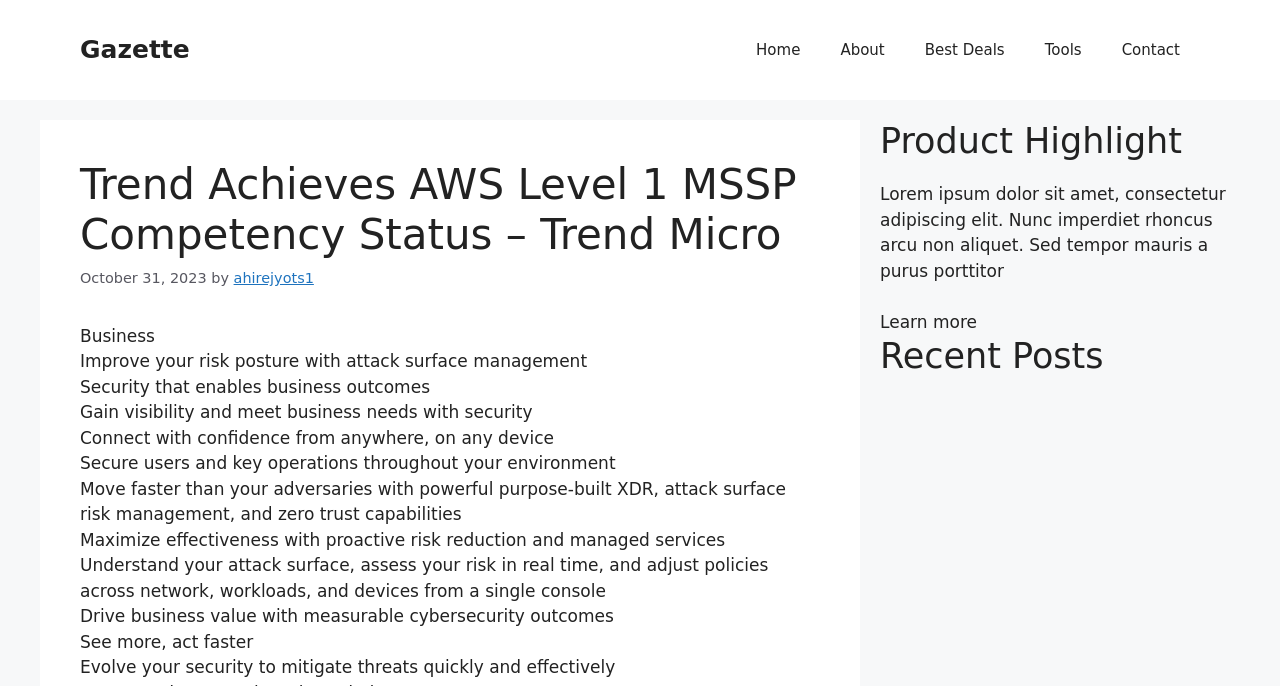How many recent posts are listed?
Provide a detailed answer to the question using information from the image.

The number of recent posts is not explicitly mentioned in the webpage. The heading 'Recent Posts' is present, but it does not contain the number of posts.